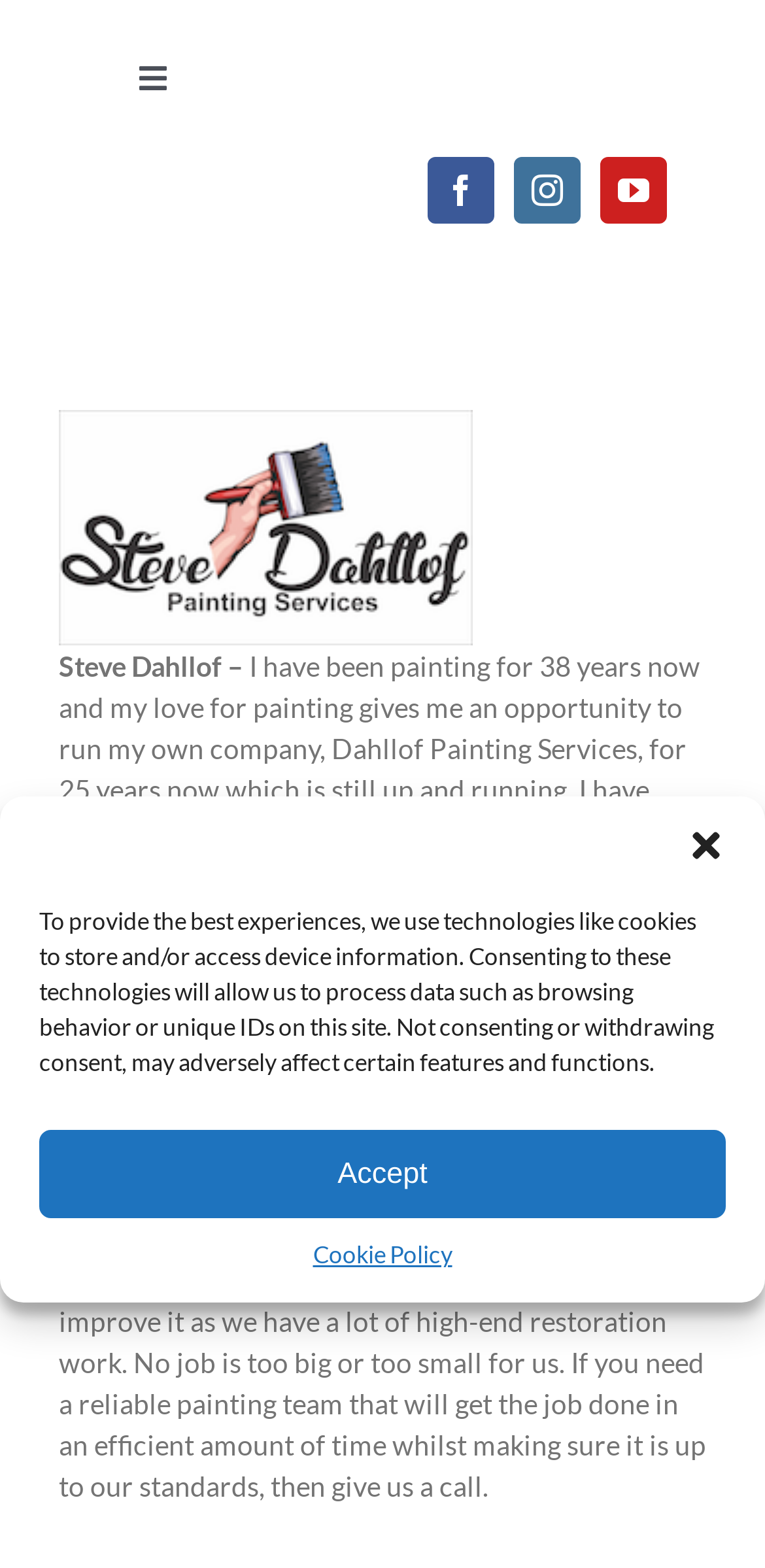Explain the webpage in detail.

This webpage is about Steve Dahllof, a painter with 38 years of experience, who runs his own company, Dahllof Painting Services, for 25 years. At the top of the page, there is a navigation menu with a toggle button on the left side. Below the navigation menu, there are three social media links to Facebook, Instagram, and YouTube, aligned horizontally. 

On the left side of the page, there is a large image, taking up about half of the page's width. To the right of the image, there are three paragraphs of text. The first paragraph introduces Steve Dahllof and his company. The second paragraph describes the services offered by the company, including general painting, spray painting, and glazing of wooden windows, with a specialization in high-end restoration work. The third paragraph emphasizes the company's reliability and efficiency in completing painting jobs.

At the very top of the page, there is a dialog box for managing cookie consent, which can be closed by a button at the top right corner. The dialog box contains a description of the use of cookies on the website and provides options to accept or learn more about the cookie policy.